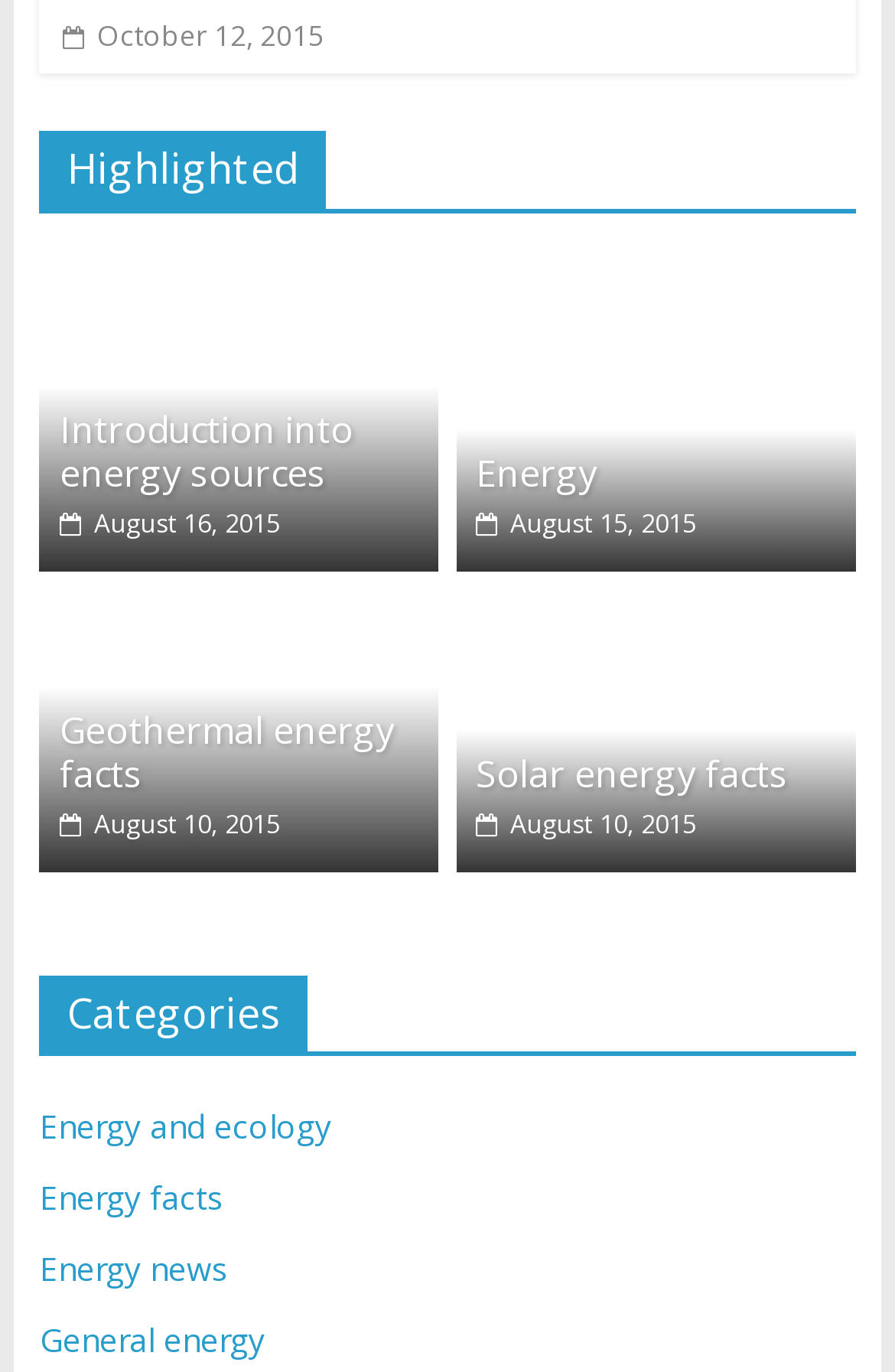Please identify the bounding box coordinates of the region to click in order to complete the task: "Explore Solar energy facts". The coordinates must be four float numbers between 0 and 1, specified as [left, top, right, bottom].

[0.509, 0.435, 0.956, 0.466]